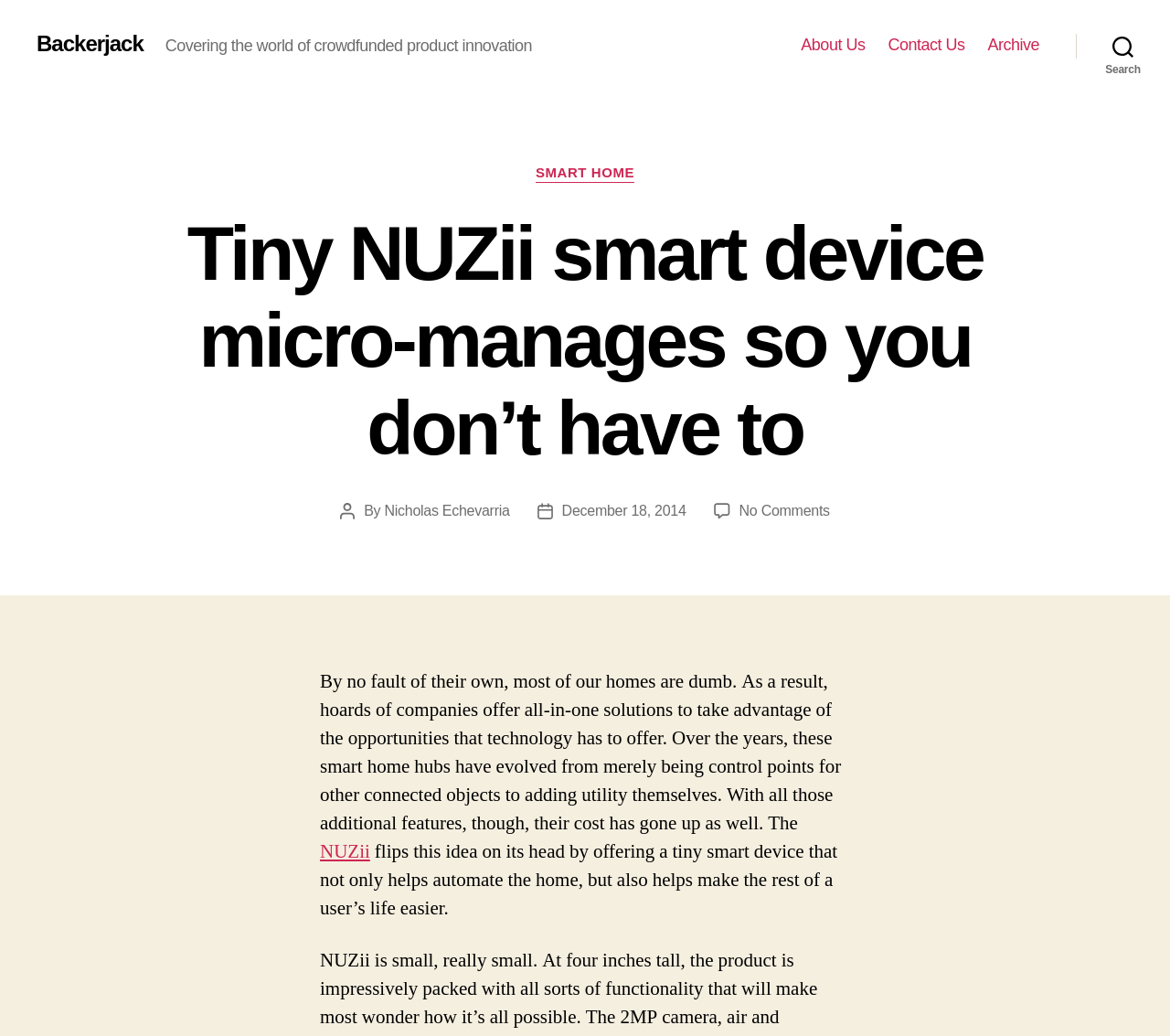Please answer the following question using a single word or phrase: 
What is the purpose of the smart device?

to automate the home